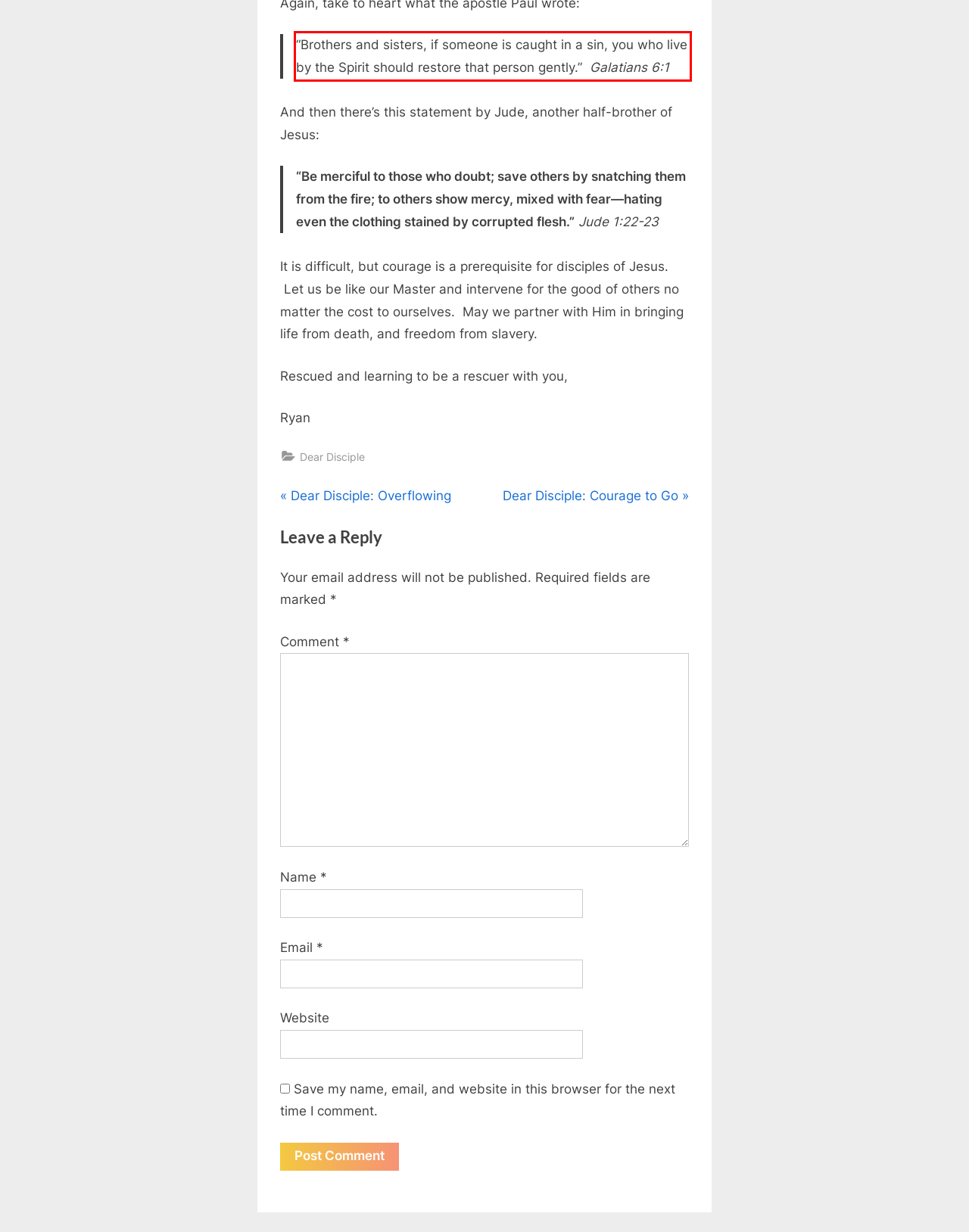Look at the provided screenshot of the webpage and perform OCR on the text within the red bounding box.

“Brothers and sisters, if someone is caught in a sin, you who live by the Spirit should restore that person gently.” Galatians 6:1